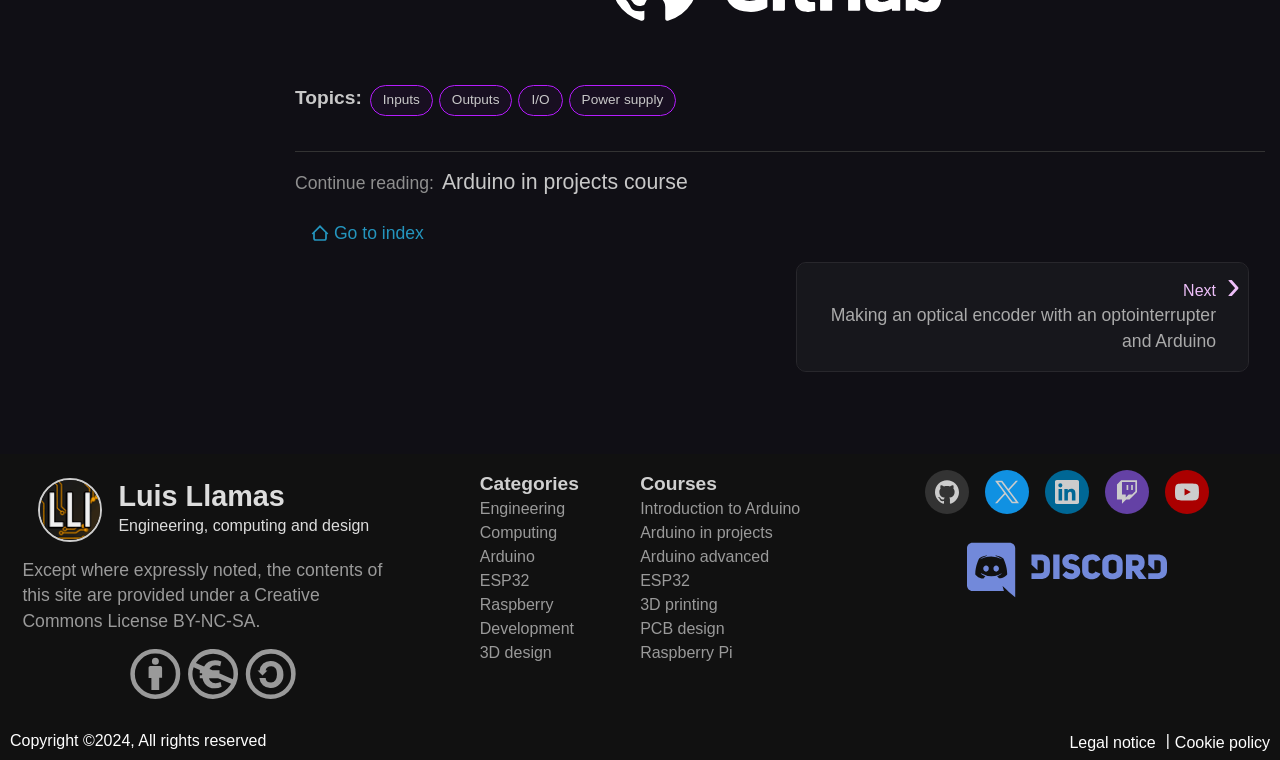What social media platforms are available for connection?
Refer to the image and respond with a one-word or short-phrase answer.

github, twitter, linkedin, Twitch, youtube, discord